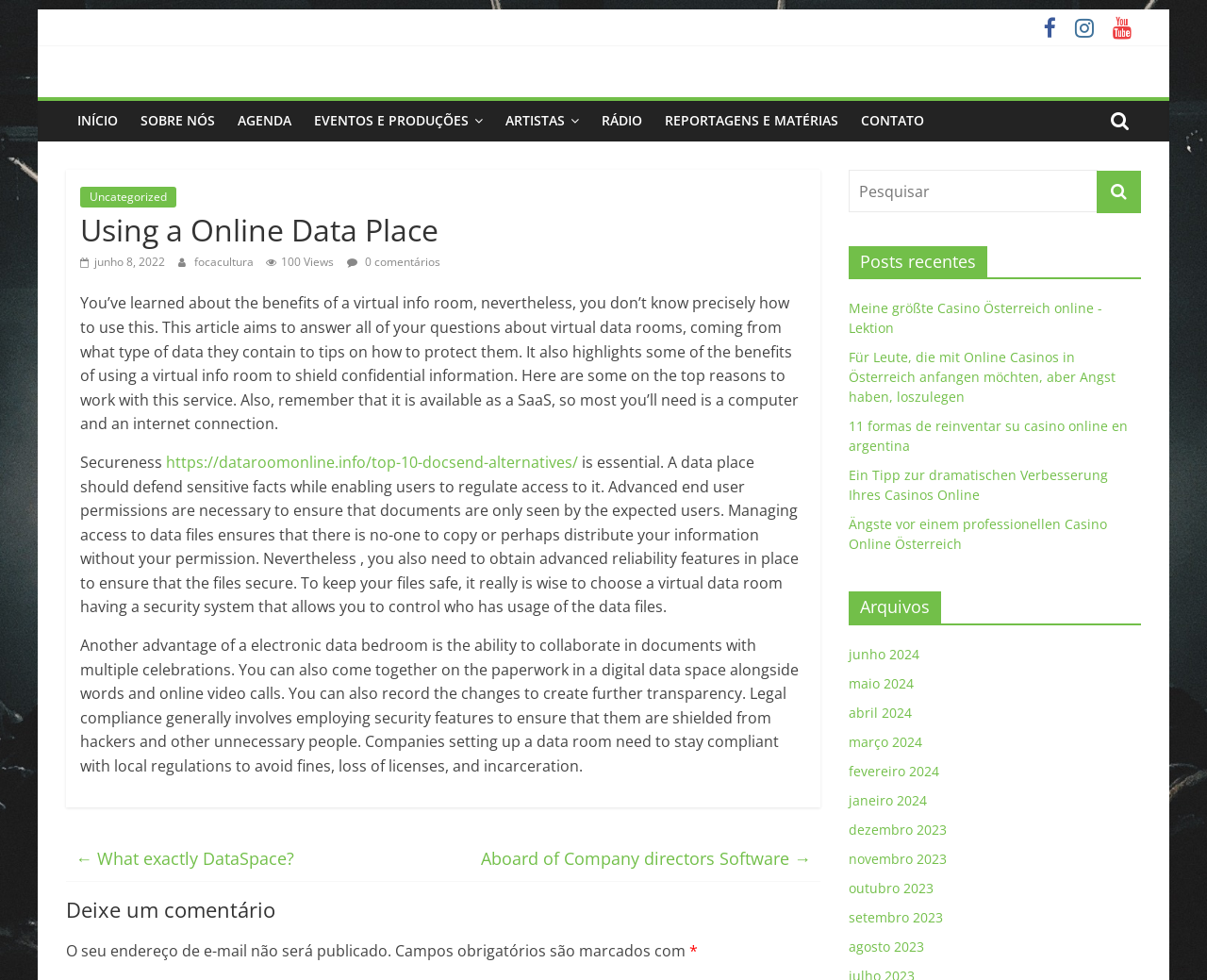Show the bounding box coordinates of the region that should be clicked to follow the instruction: "Click on the 'INÍCIO' link."

[0.055, 0.103, 0.107, 0.144]